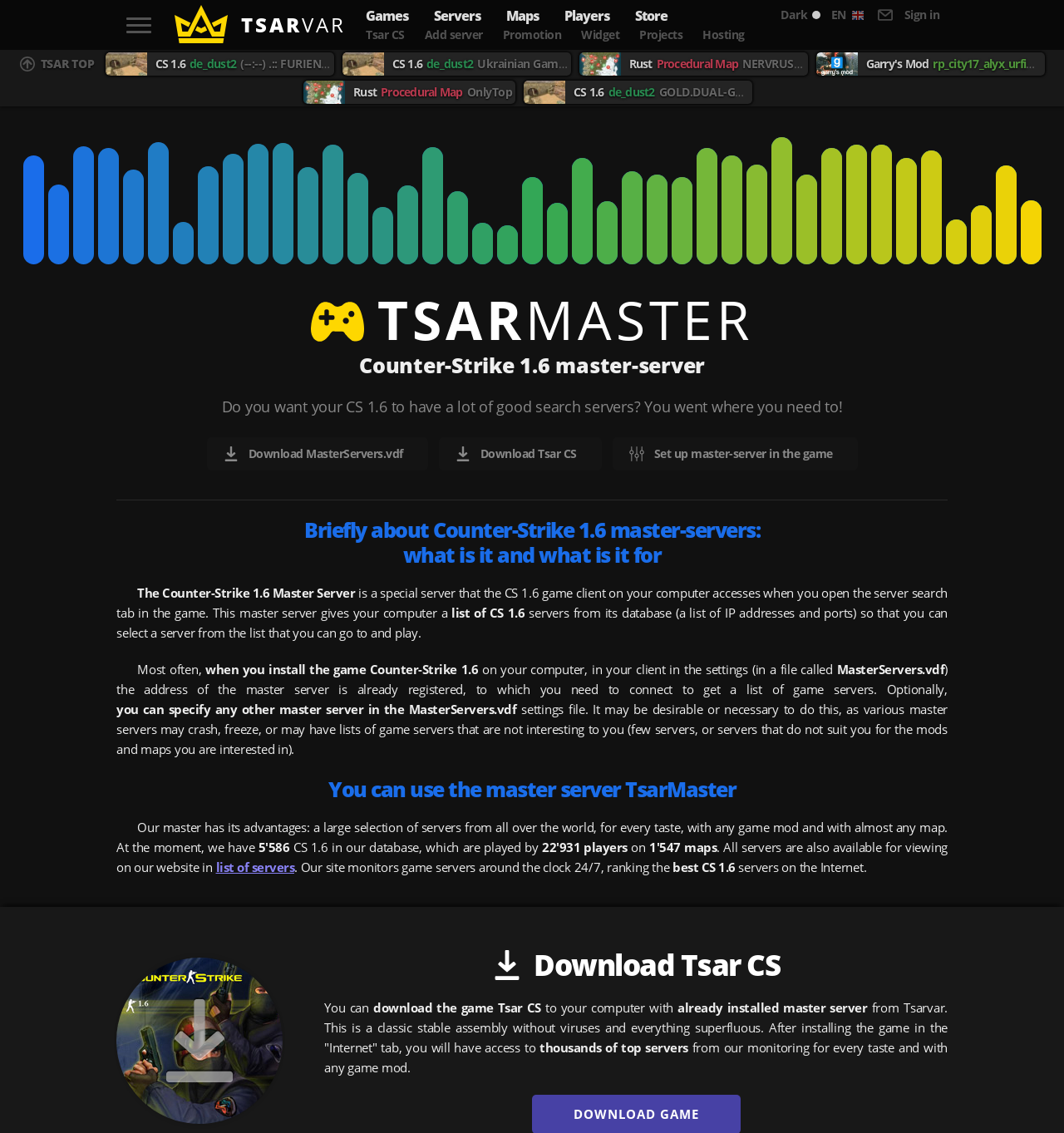Please locate and generate the primary heading on this webpage.

Counter-Strike 1.6 master-server